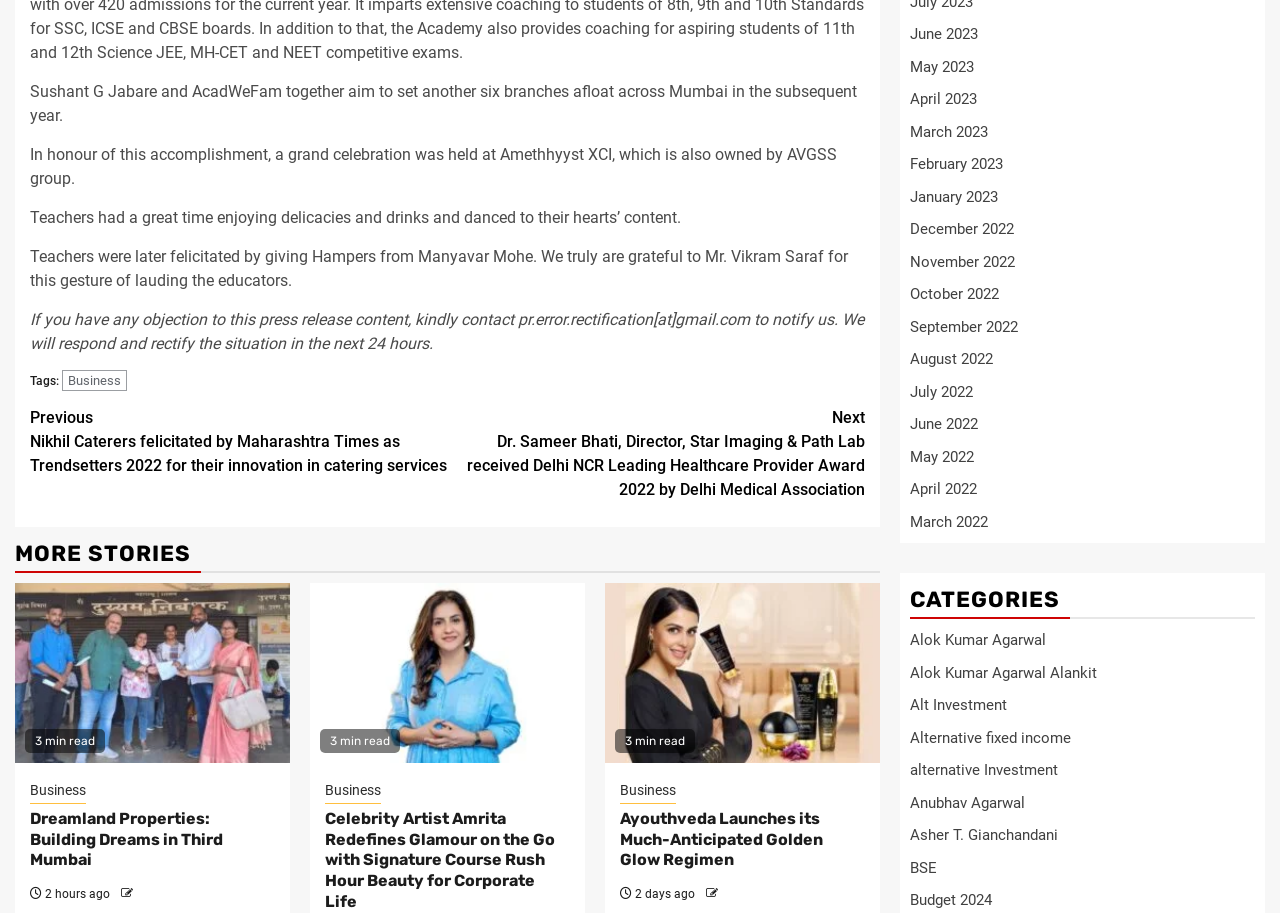How many months are listed in the archive section?
Kindly answer the question with as much detail as you can.

I counted the number of month links in the archive section, which are from June 2023 to June 2022. Therefore, there are 18 months listed in the archive section.